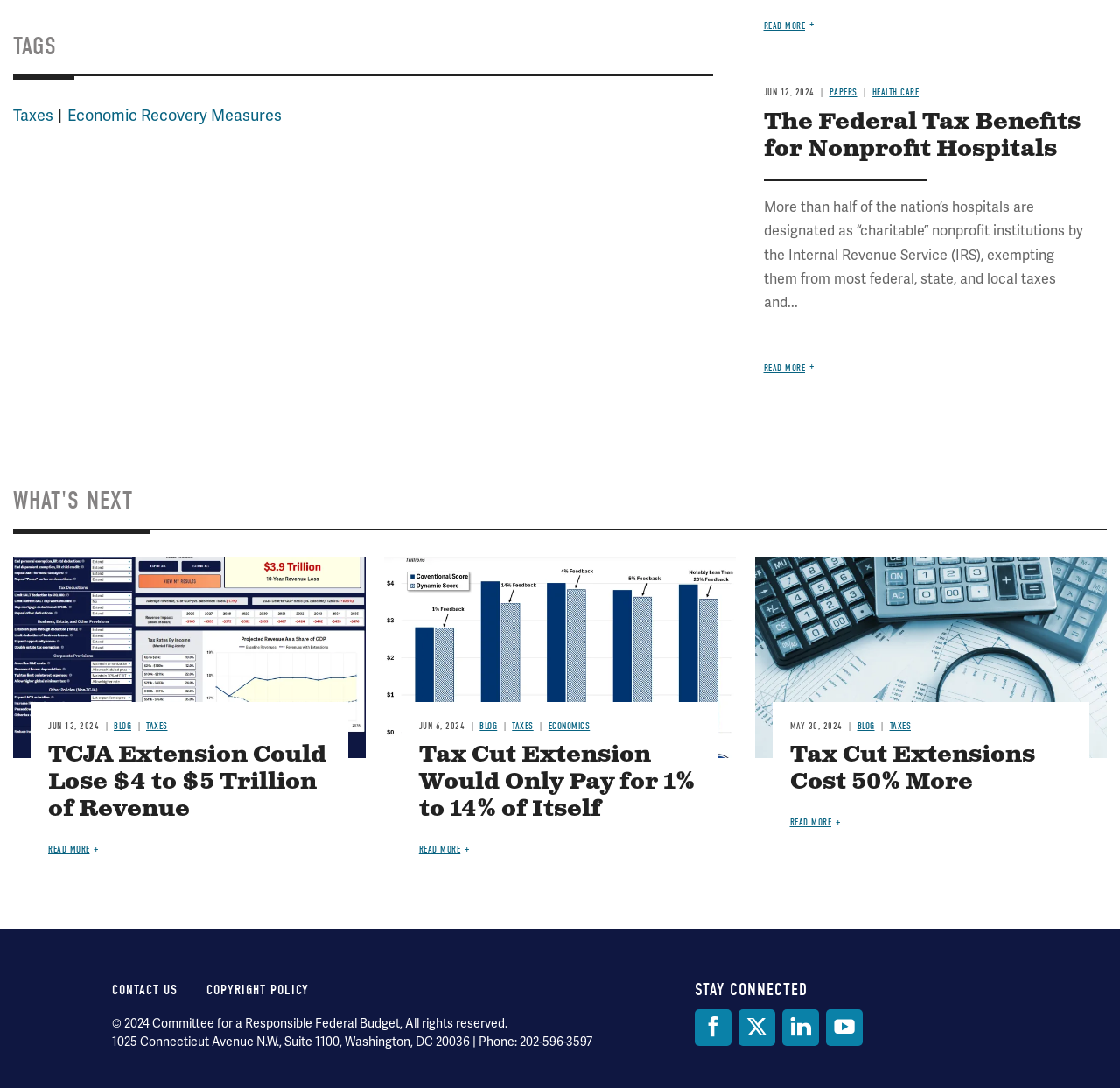Using the given element description, provide the bounding box coordinates (top-left x, top-left y, bottom-right x, bottom-right y) for the corresponding UI element in the screenshot: Read more

[0.374, 0.776, 0.419, 0.786]